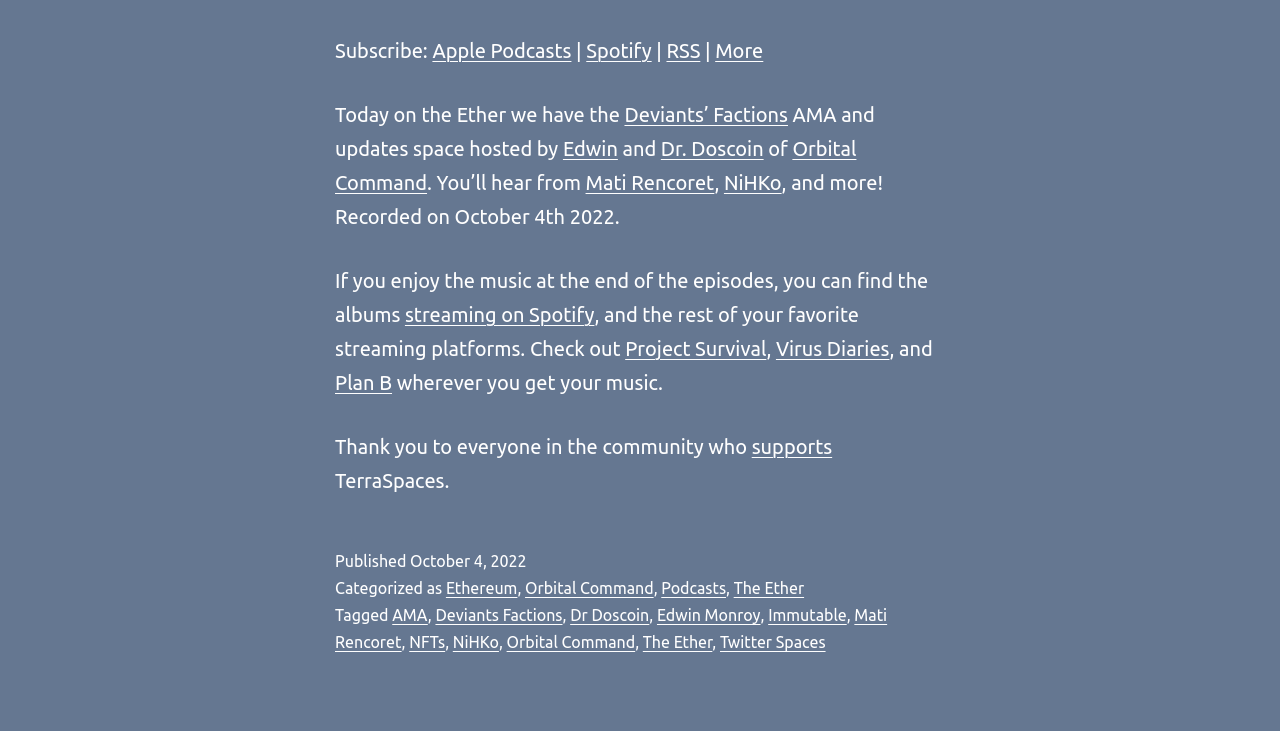Provide a single word or phrase to answer the given question: 
When was this podcast episode published?

October 4, 2022